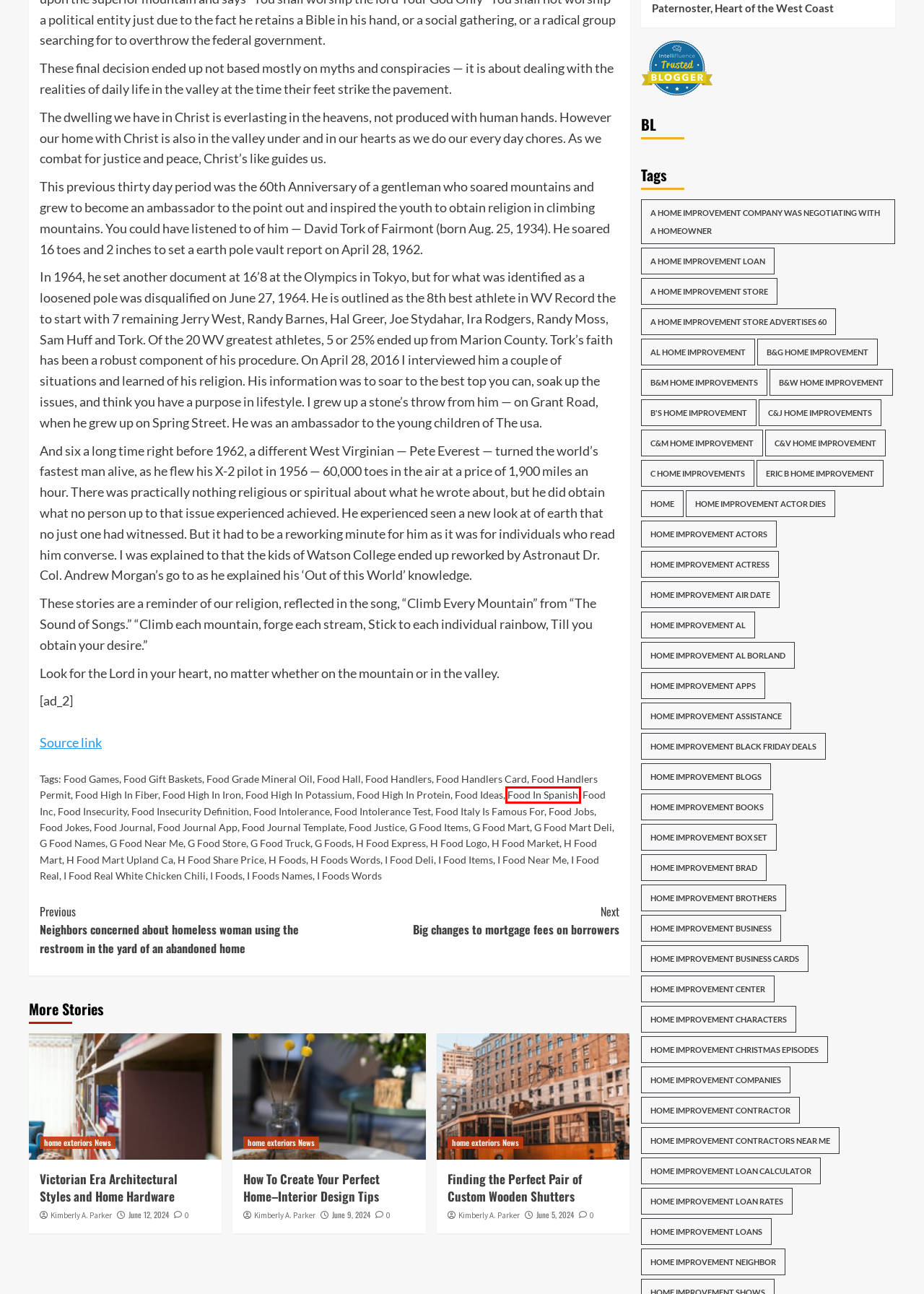Please examine the screenshot provided, which contains a red bounding box around a UI element. Select the webpage description that most accurately describes the new page displayed after clicking the highlighted element. Here are the candidates:
A. Food Jokes – SCBD-Design
B. Food Hall – SCBD-Design
C. Food Journal App – SCBD-Design
D. G Foods – SCBD-Design
E. Food In Spanish – SCBD-Design
F. Food Gift Baskets – SCBD-Design
G. Big changes to mortgage fees on borrowers – SCBD-Design
H. Food High In Fiber – SCBD-Design

E